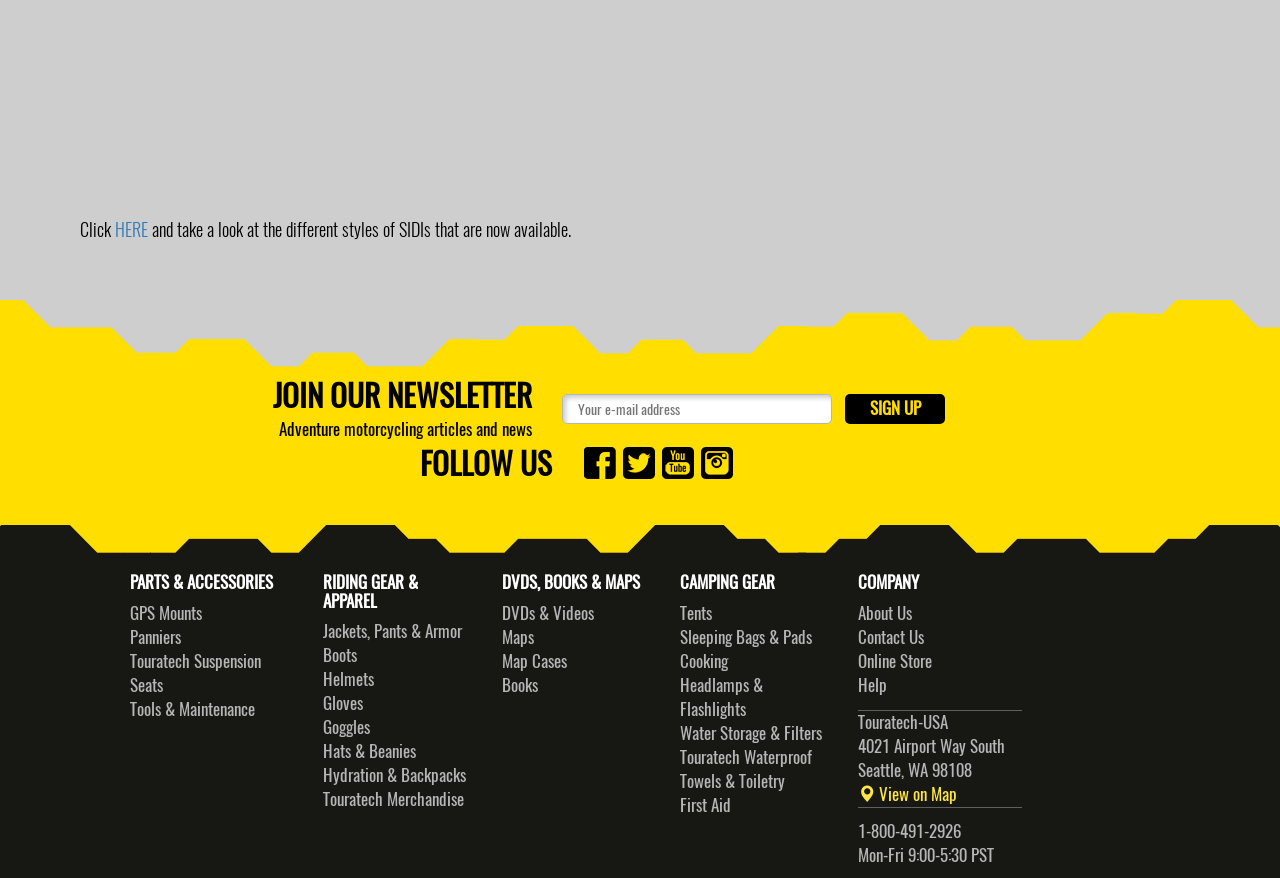Determine the bounding box coordinates for the HTML element described here: "Jackets, Pants & Armor".

[0.253, 0.707, 0.361, 0.732]